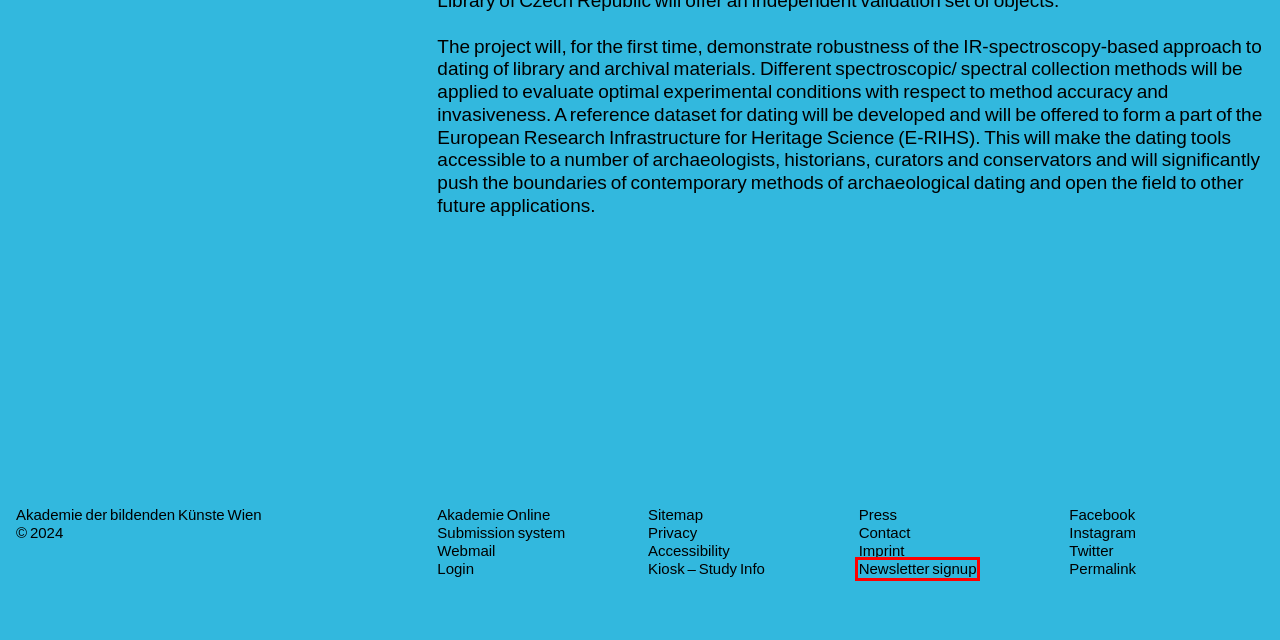You have a screenshot of a webpage with an element surrounded by a red bounding box. Choose the webpage description that best describes the new page after clicking the element inside the red bounding box. Here are the candidates:
A. Data Privacy Declaration (Web Presence) – A...cademy of Fine Arts Vienna
B. Loading
C. Contact – A...cademy of Fine Arts Vienna
D. Akademie der bildenden Künste Wien | Mediencenter
E. Imprint – A...cademy of Fine Arts Vienna
F. KIOSK - Akademie der bildenden Künste
G. Webmail – A...cademy of Fine Arts Vienna
H. Subscription – A...cademy of Fine Arts Vienna

H